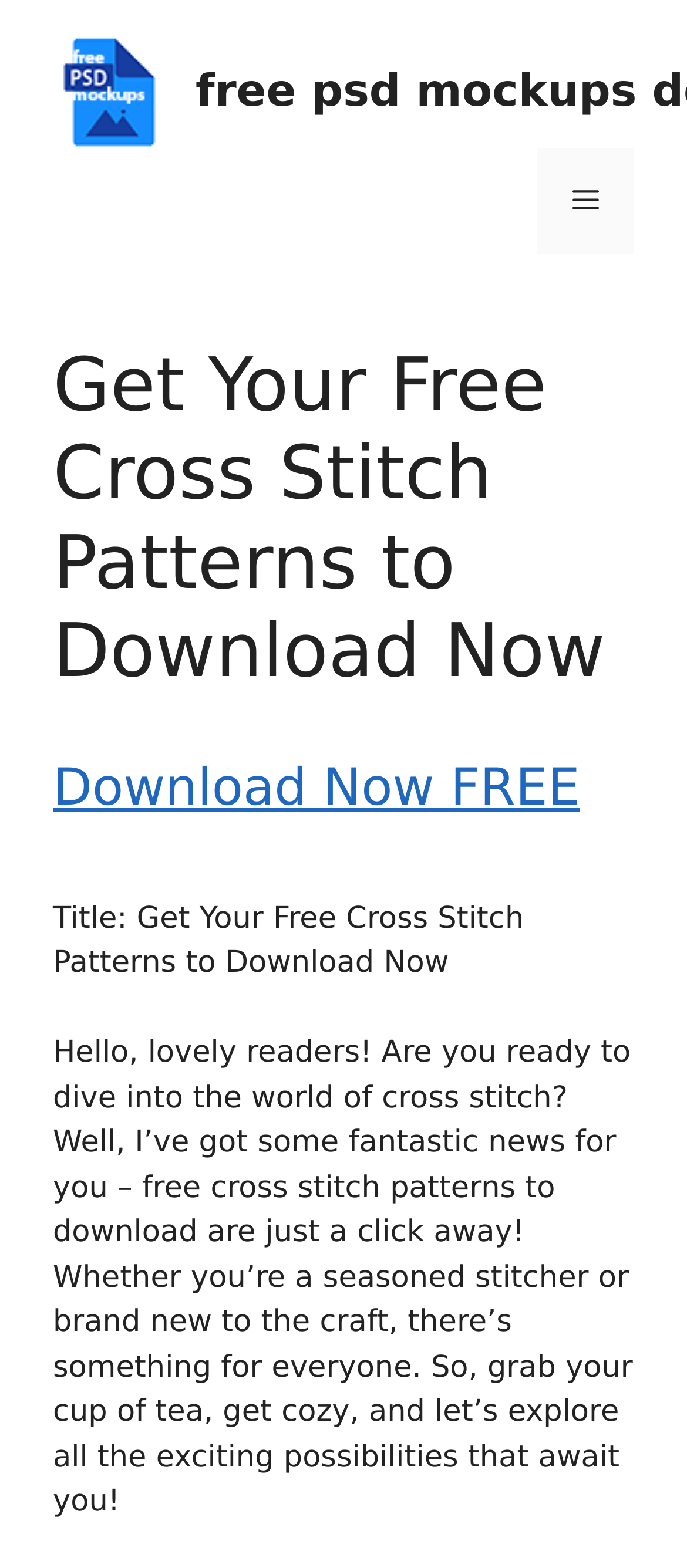What is the tone of the website's content?
Ensure your answer is thorough and detailed.

The text 'Hello, lovely readers! Are you ready to dive into the world of cross stitch?' has a warm and welcoming tone, suggesting that the website's content is intended to be friendly and inviting to its users.